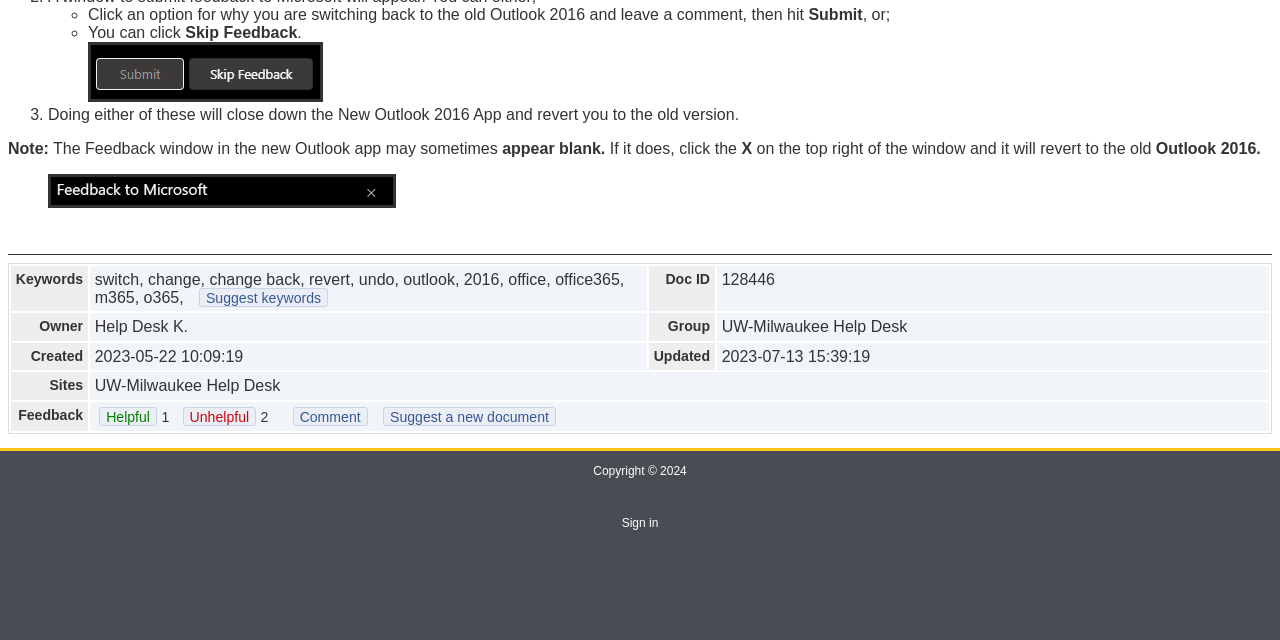Using the element description: "Comment", determine the bounding box coordinates for the specified UI element. The coordinates should be four float numbers between 0 and 1, [left, top, right, bottom].

[0.229, 0.636, 0.287, 0.665]